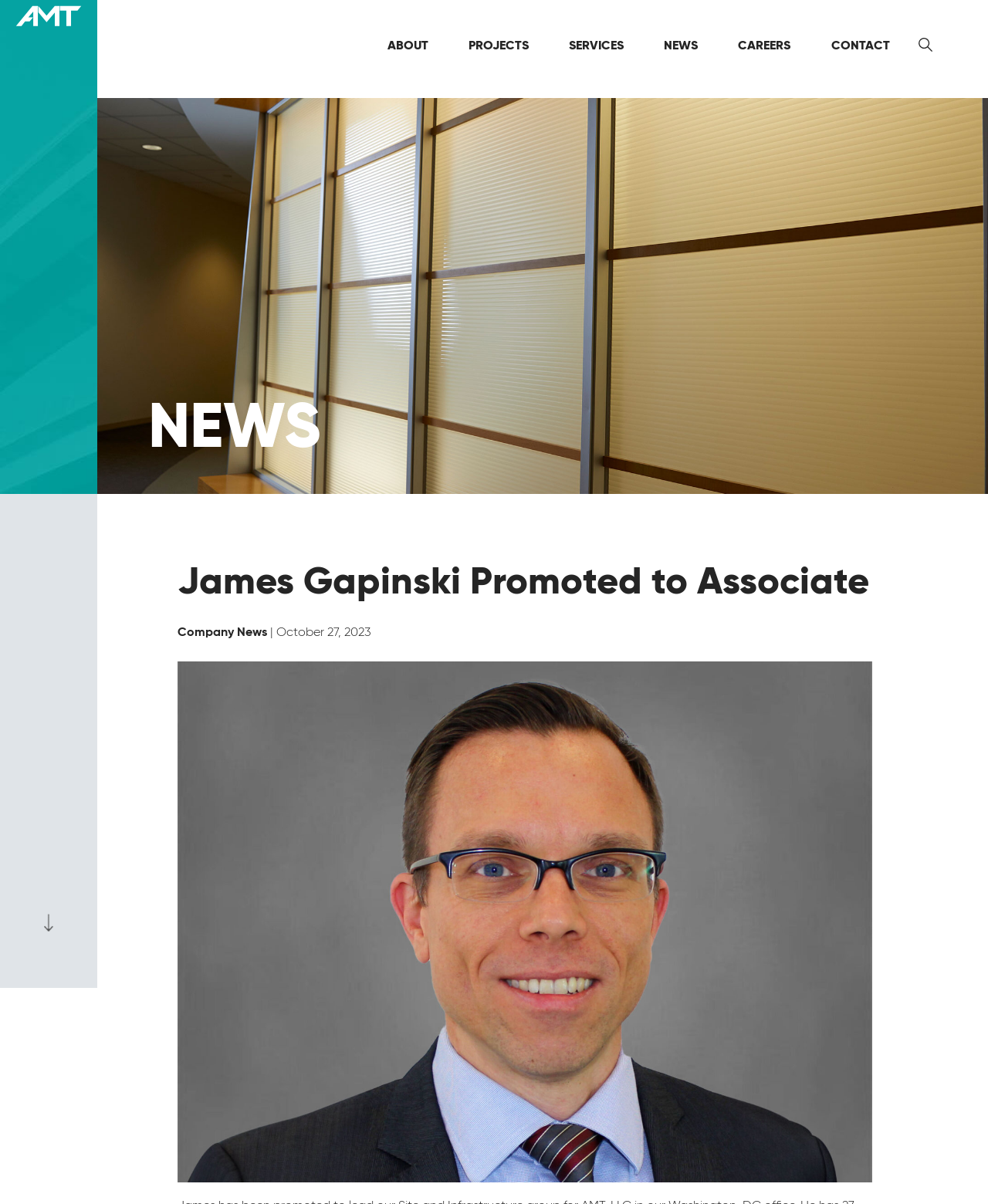Pinpoint the bounding box coordinates for the area that should be clicked to perform the following instruction: "view NEWS page".

[0.66, 0.018, 0.718, 0.057]